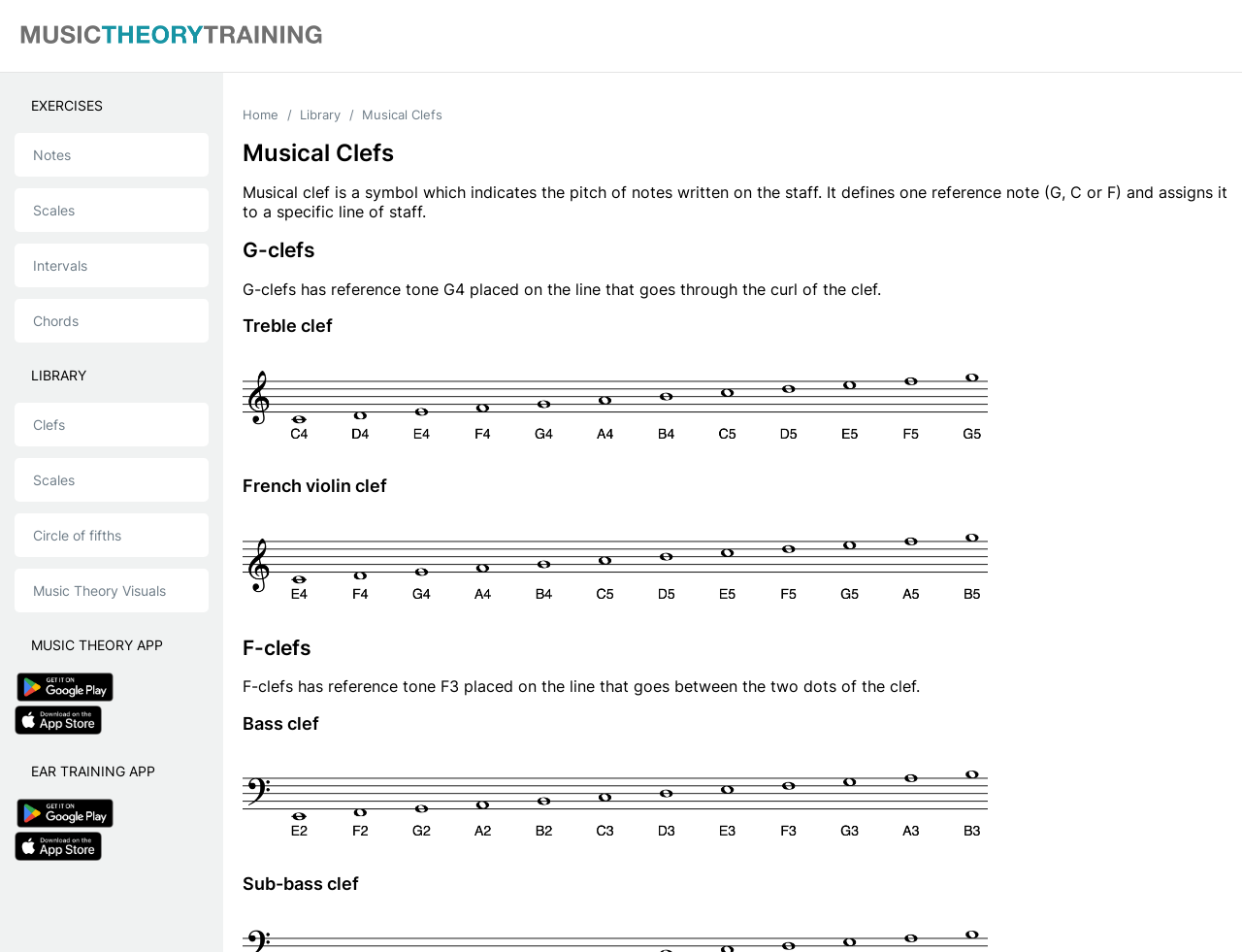What is the purpose of a musical clef?
Could you give a comprehensive explanation in response to this question?

According to the static text on the webpage, a musical clef is a symbol that indicates the pitch of notes written on the staff. It defines one reference note and assigns it to a specific line of staff. Therefore, the purpose of a musical clef is to indicate the pitch of notes.